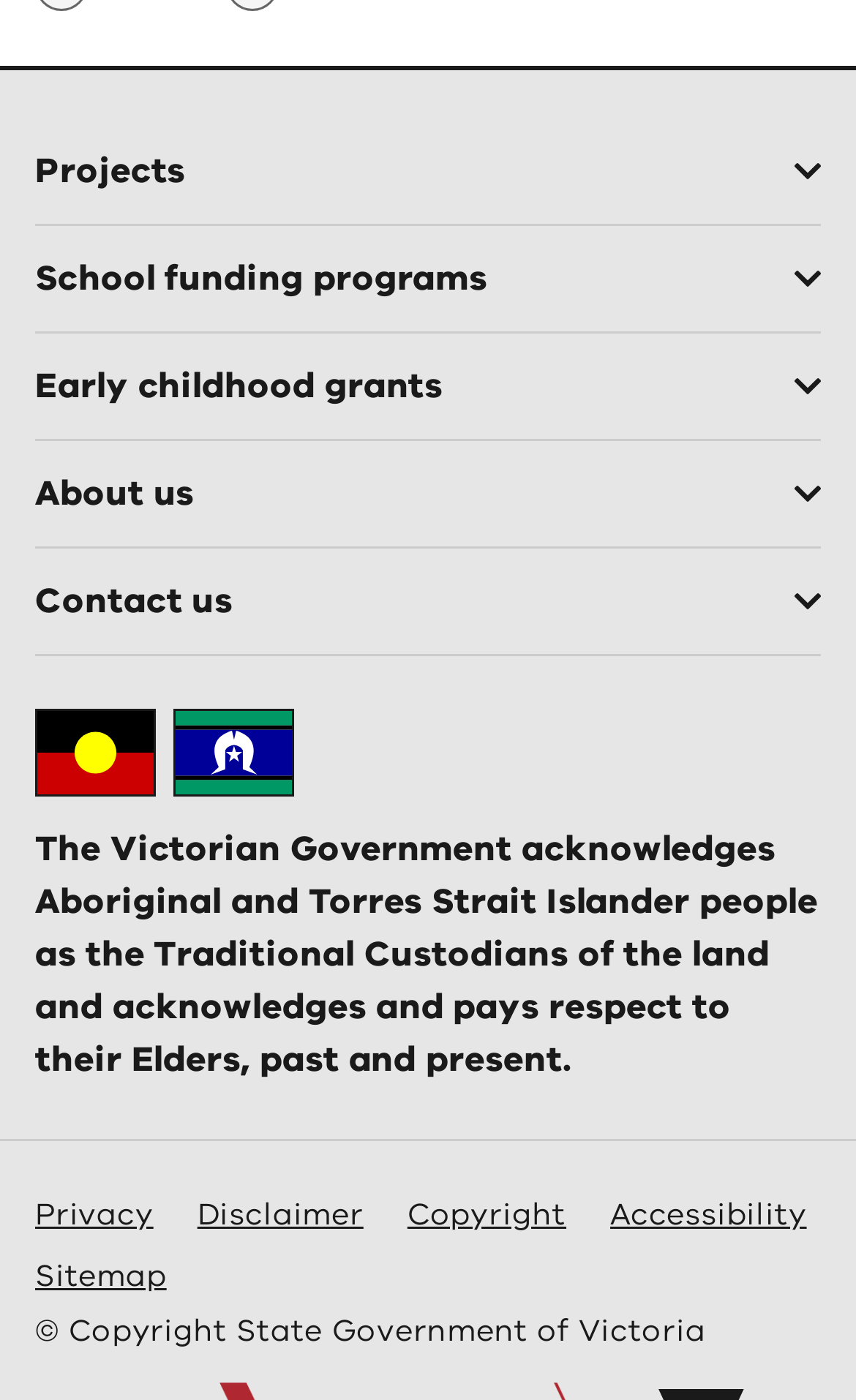What is the first navigation item in the footer?
Using the image, provide a concise answer in one word or a short phrase.

Projects